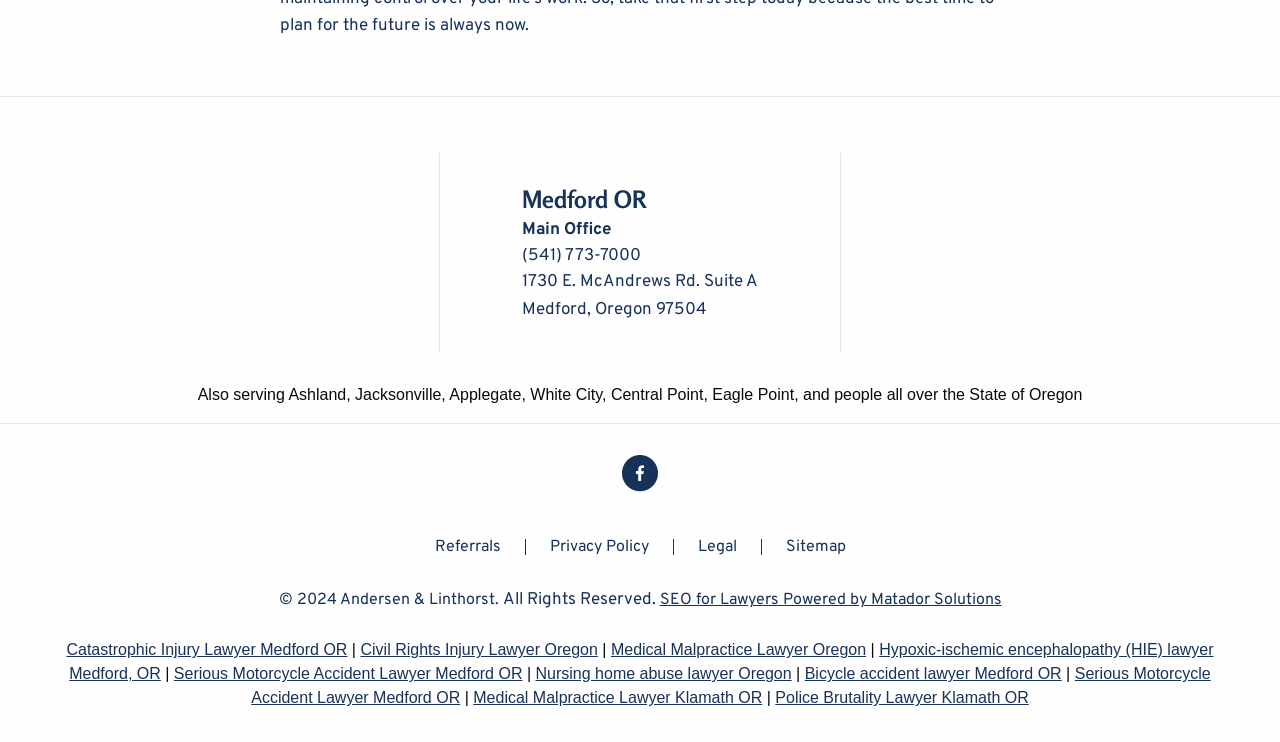What is the address of the main office?
Answer briefly with a single word or phrase based on the image.

1730 E. McAndrews Rd. Suite A